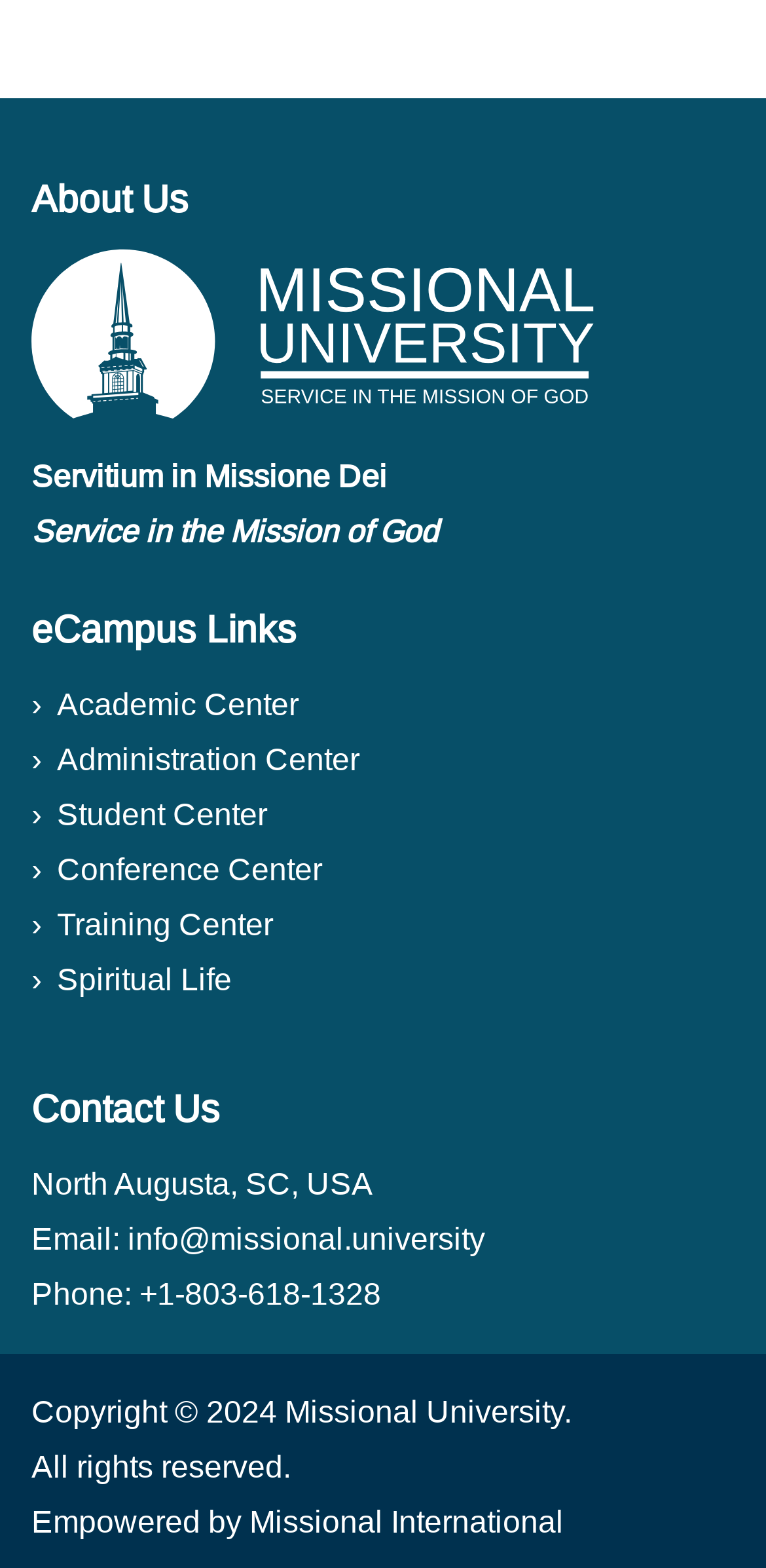Using the information in the image, give a detailed answer to the following question: How many links are under 'eCampus Links'?

Under the heading 'eCampus Links', there are six links: 'Academic Center', 'Administration Center', 'Student Center', 'Conference Center', 'Training Center', and 'Spiritual Life'.